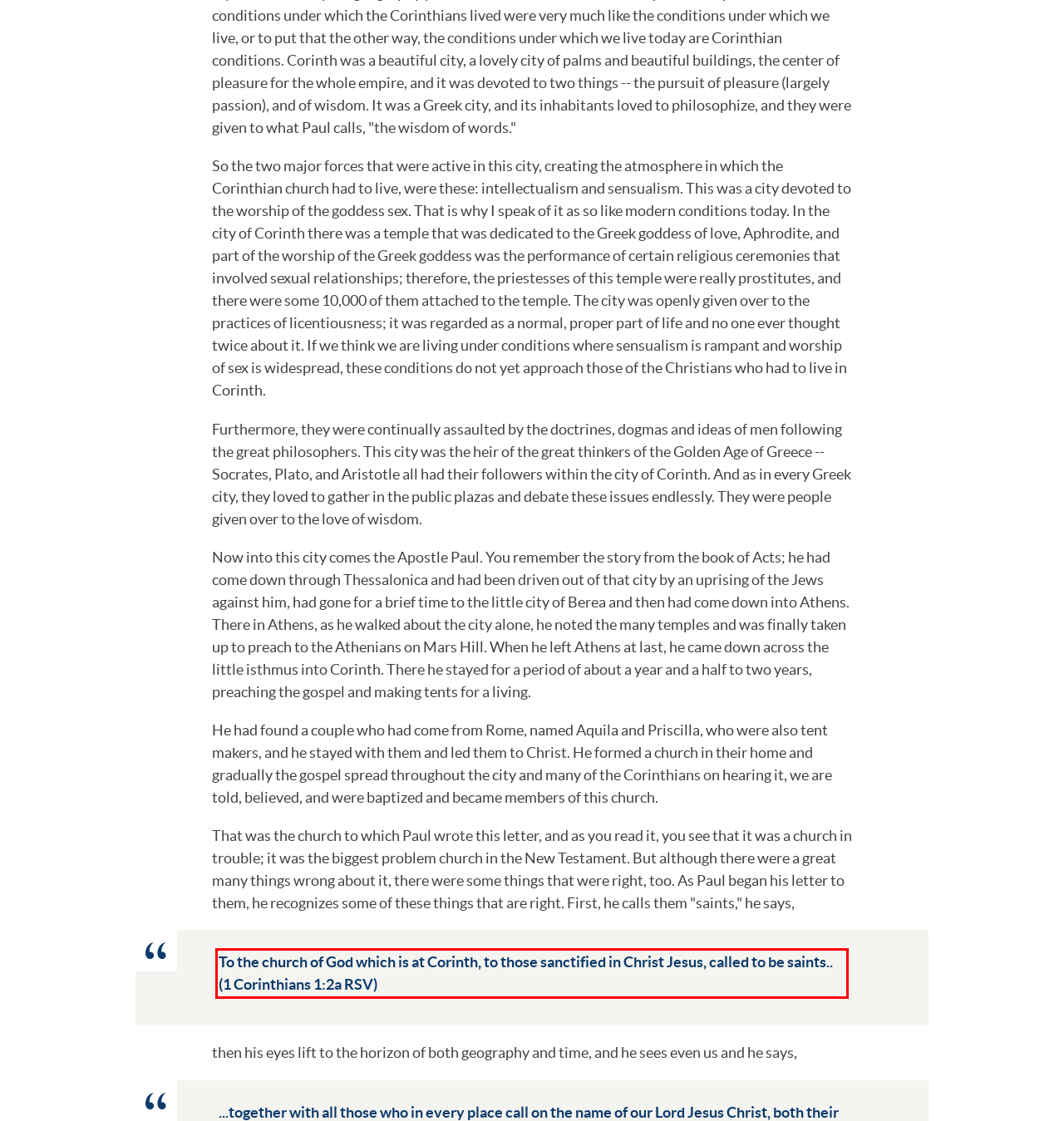Please examine the webpage screenshot and extract the text within the red bounding box using OCR.

To the church of God which is at Corinth, to those sanctified in Christ Jesus, called to be saints.. (1 Corinthians 1:2a RSV)